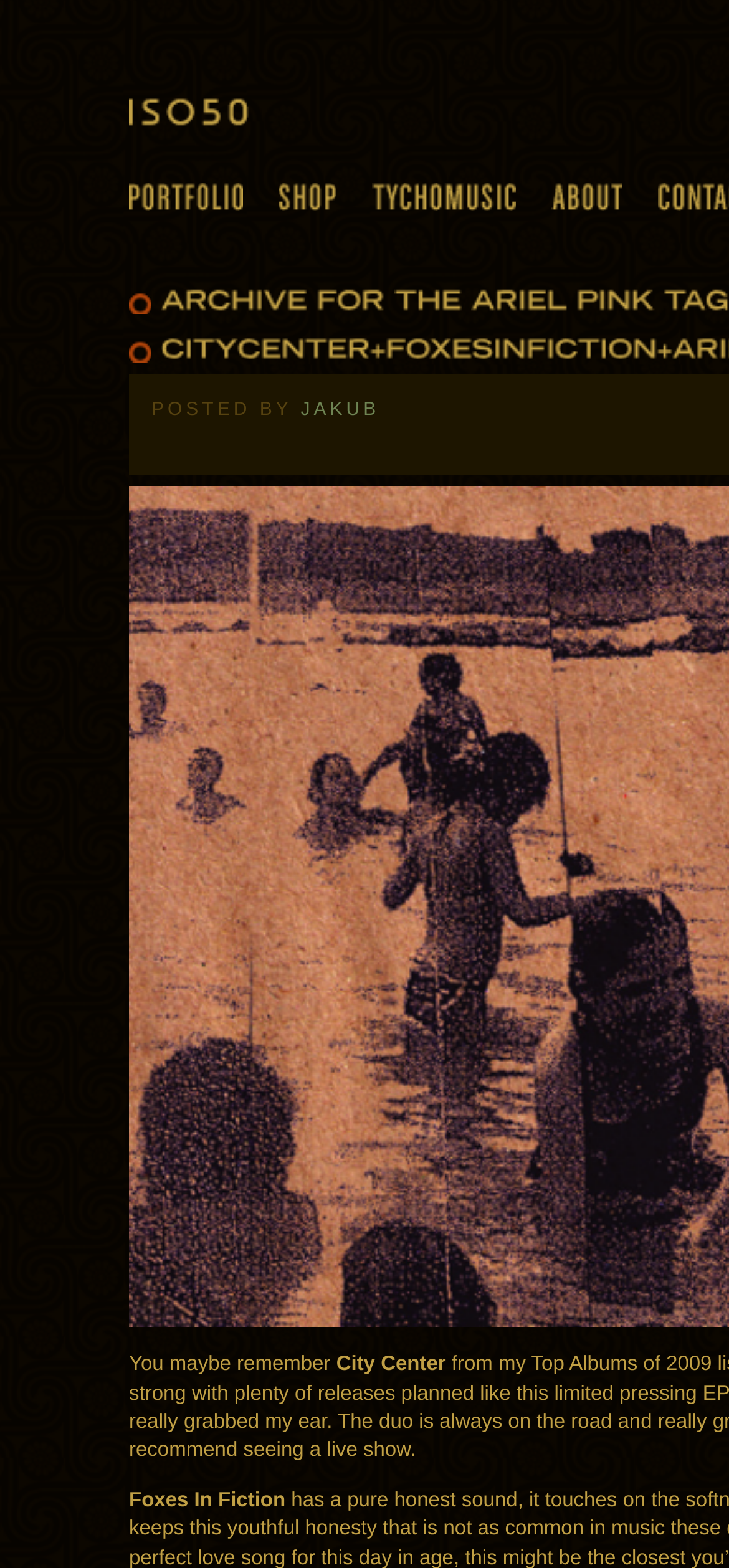Give a one-word or one-phrase response to the question:
How many canvas elements are there in the webpage?

5